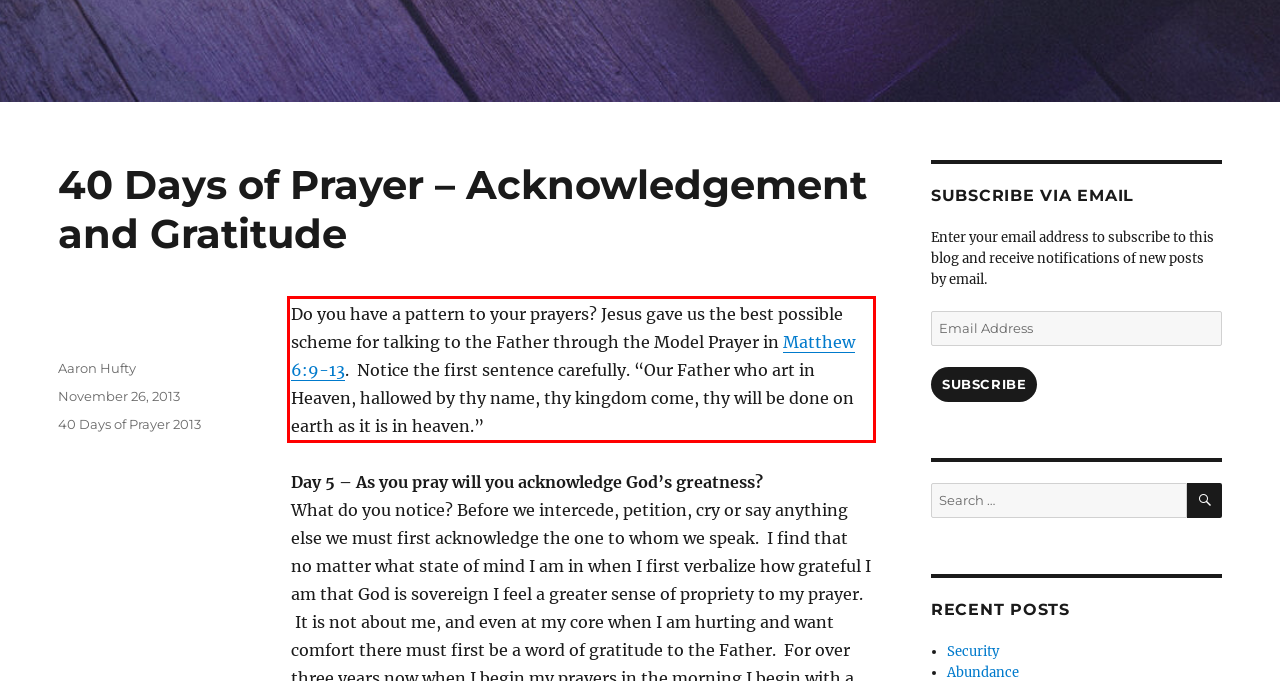Given a webpage screenshot with a red bounding box, perform OCR to read and deliver the text enclosed by the red bounding box.

Do you have a pattern to your prayers? Jesus gave us the best possible scheme for talking to the Father through the Model Prayer in Matthew 6:9-13. Notice the first sentence carefully. “Our Father who art in Heaven, hallowed by thy name, thy kingdom come, thy will be done on earth as it is in heaven.”